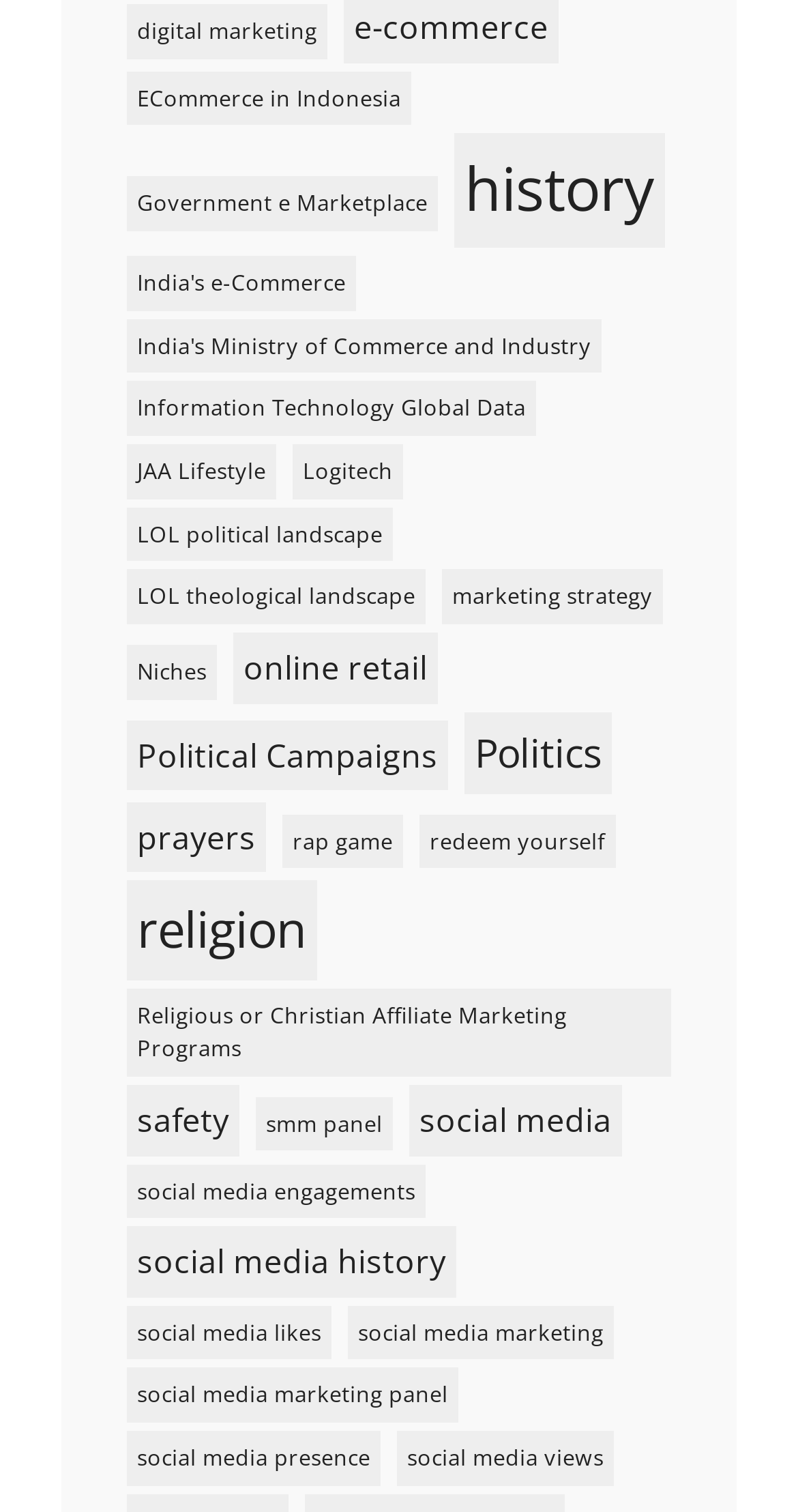Please provide the bounding box coordinates in the format (top-left x, top-left y, bottom-right x, bottom-right y). Remember, all values are floating point numbers between 0 and 1. What is the bounding box coordinate of the region described as: Information Technology Global Data

[0.159, 0.252, 0.672, 0.288]